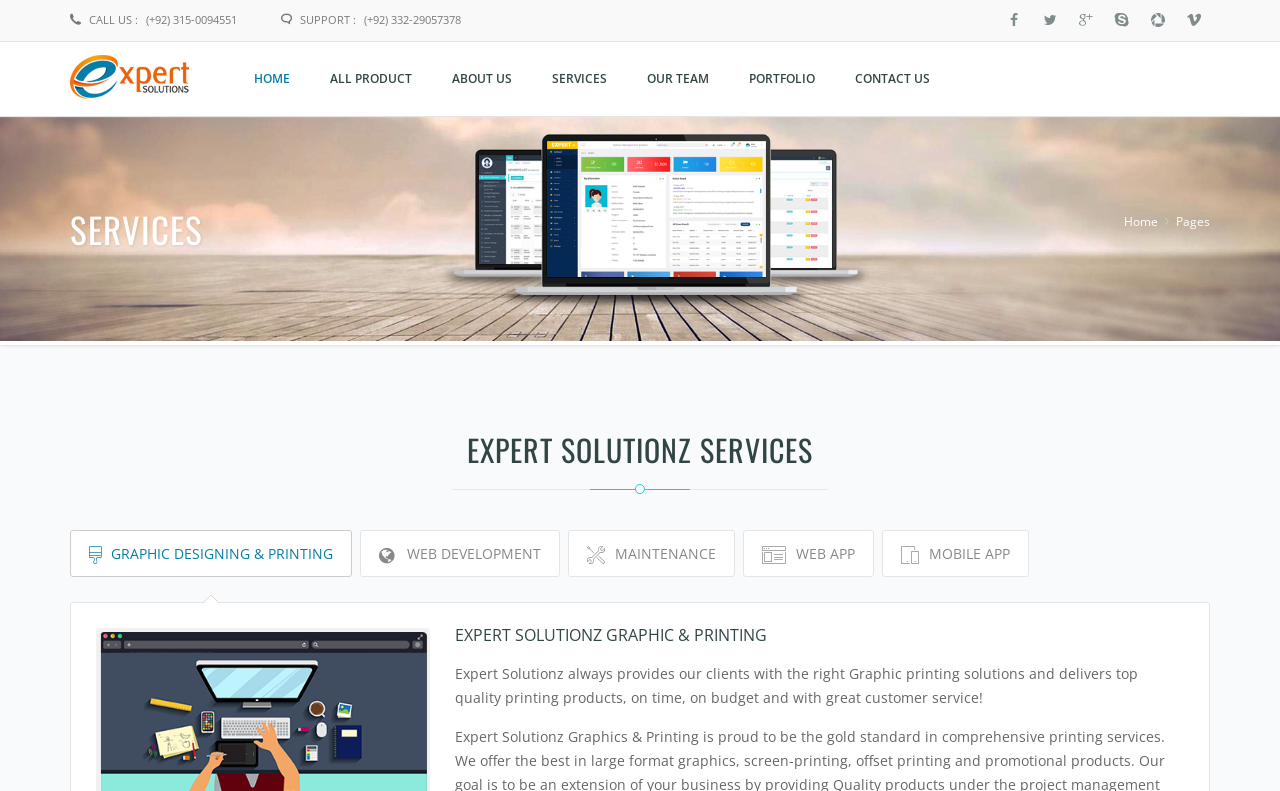Please find the bounding box coordinates of the clickable region needed to complete the following instruction: "Click the HOME link". The bounding box coordinates must consist of four float numbers between 0 and 1, i.e., [left, top, right, bottom].

[0.183, 0.052, 0.242, 0.146]